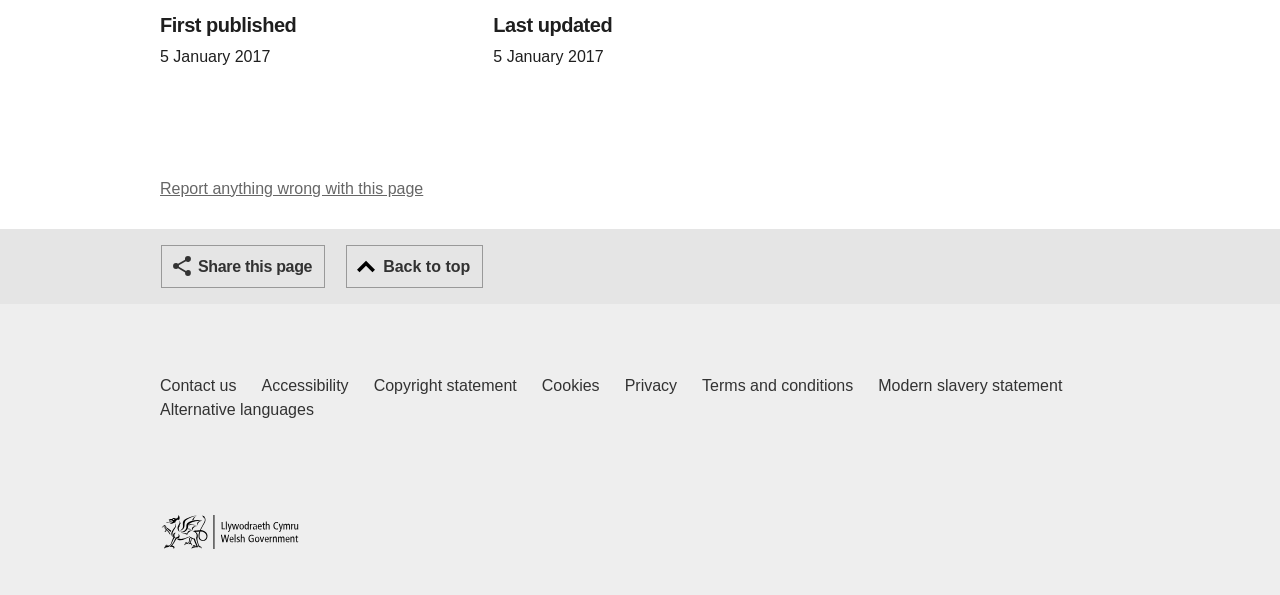Please determine the bounding box coordinates of the element to click on in order to accomplish the following task: "Go to home page". Ensure the coordinates are four float numbers ranging from 0 to 1, i.e., [left, top, right, bottom].

[0.125, 0.866, 0.234, 0.923]